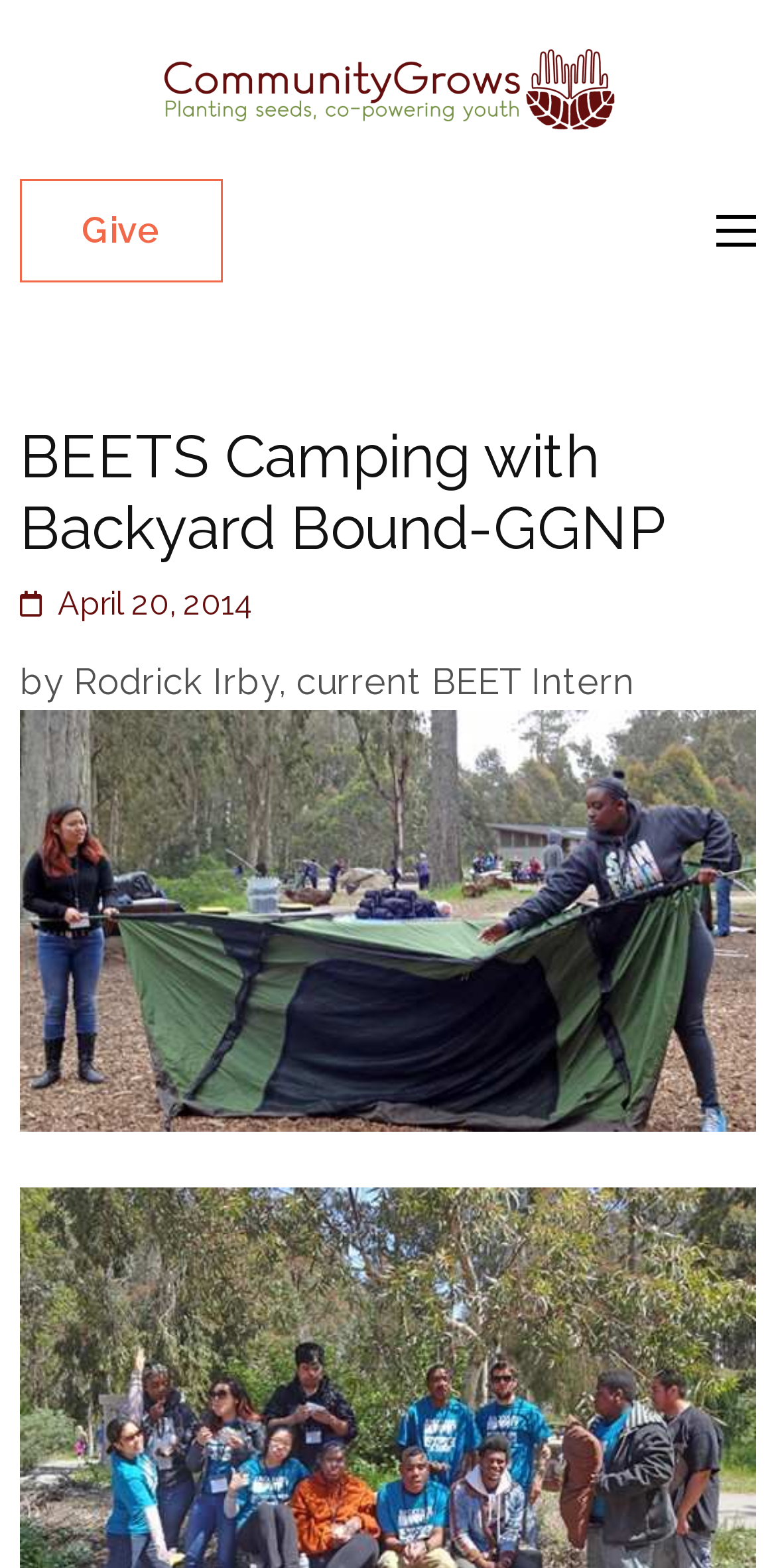Generate a comprehensive caption for the webpage you are viewing.

The webpage is about BEETS Camping with Backyard Bound-GGNP, a program by CommunityGrows. At the top left, there is a link to the CommunityGrows website, accompanied by a small image with the same name. 

Below the CommunityGrows link, there is a "Give" link at the top left corner of the page. Underneath the "Give" link, there is a header section that spans almost the entire width of the page. Within this header, the title "BEETS Camping with Backyard Bound-GGNP" is prominently displayed. 

To the right of the title, there is a link to a specific date, "April 20, 2014", which is marked as a time element. Below the title and date, there is a line of text that reads "by Rodrick Irby, current BEET Intern". 

Further down, there is a large image that takes up most of the page's width, labeled "4.12-13.14-BEETS-Camping_MT_DSC01559". This image is likely a photo from the BEETS Camping event.